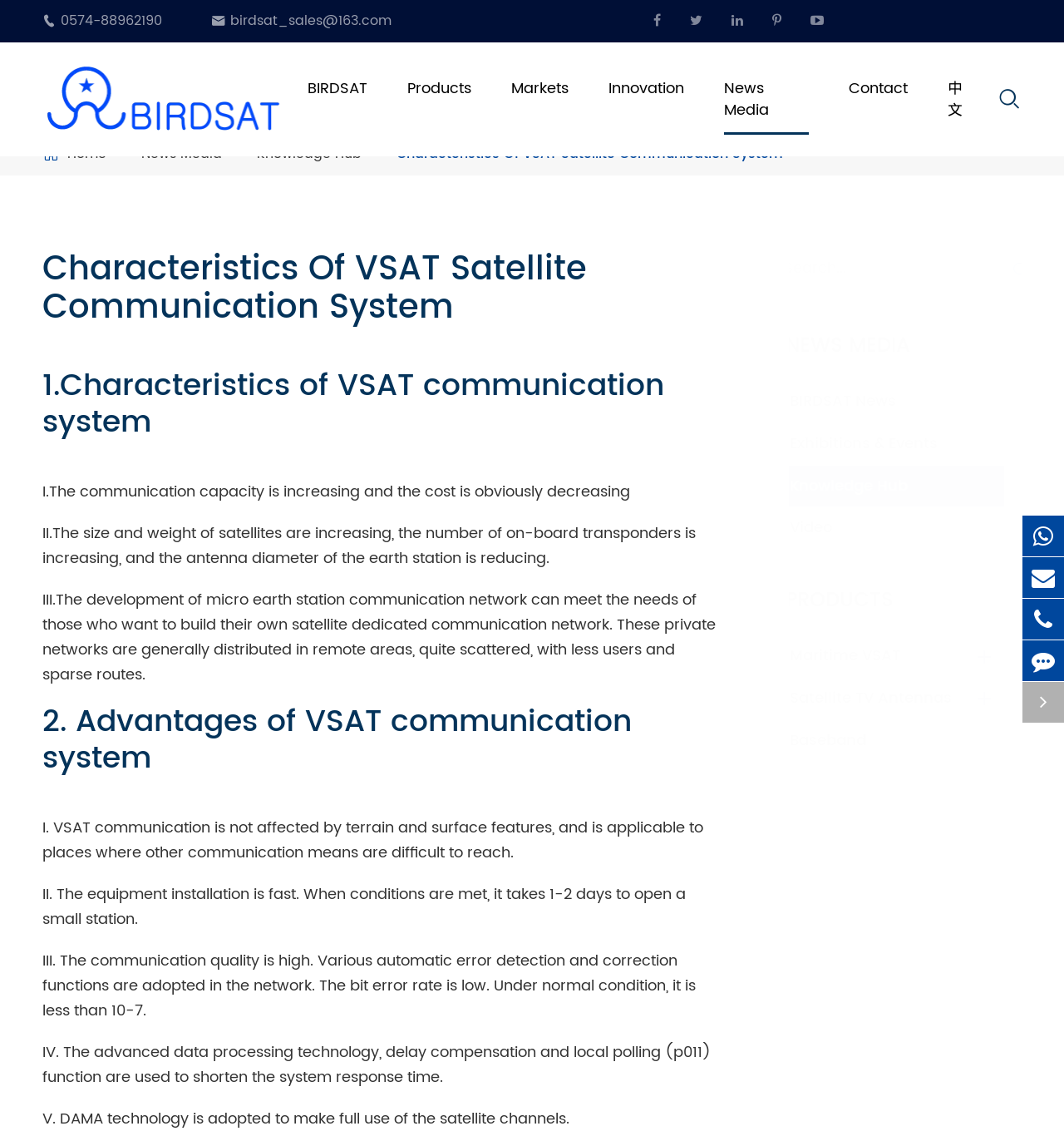What is the topic of the current page?
Answer the question with a detailed explanation, including all necessary information.

I determined the topic of the current page by reading the heading 'Characteristics Of VSAT Satellite Communication System' which is prominently displayed on the page.